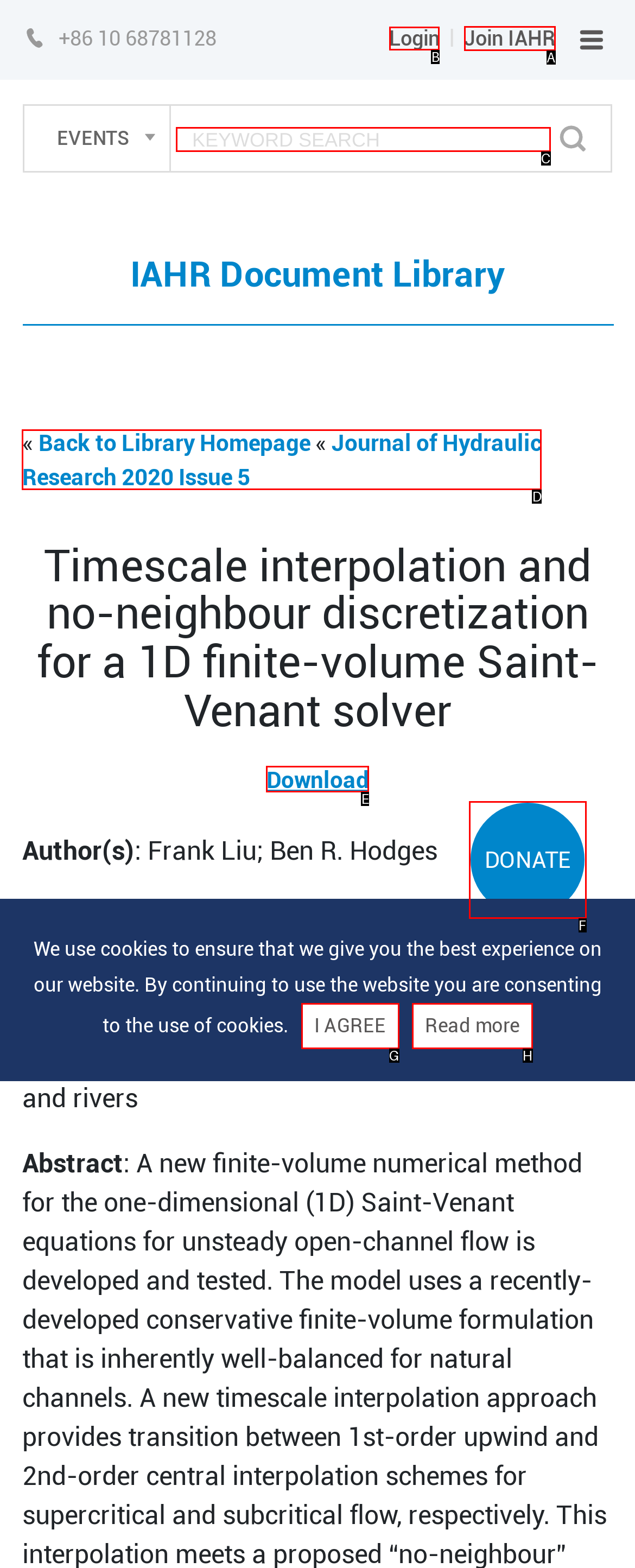Identify the letter of the UI element I need to click to carry out the following instruction: login to the system

B